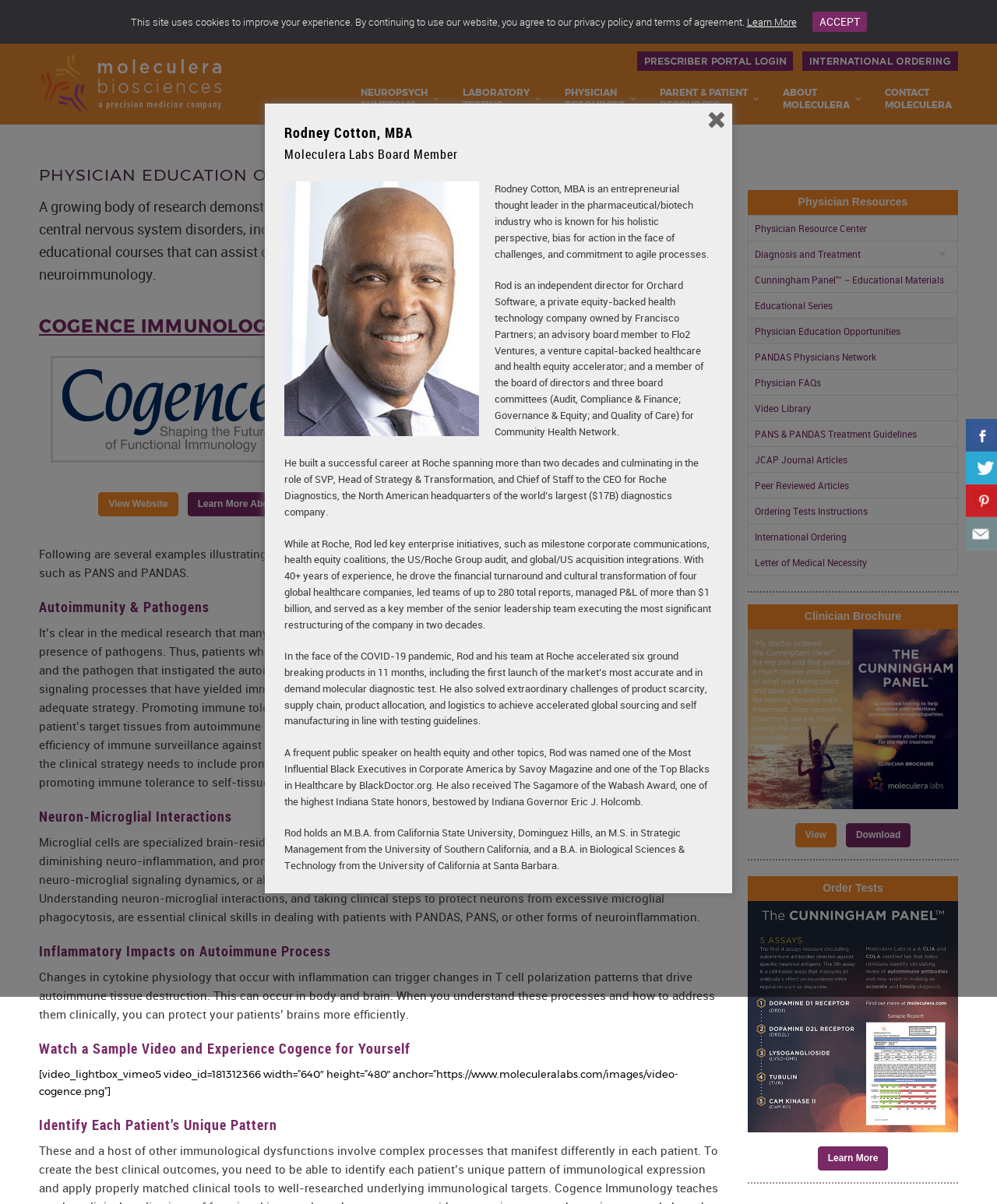What is the purpose of the Cunningham Panel mentioned on the webpage?
Can you give a detailed and elaborate answer to the question?

I found the link 'Order Cunningham Panel for PANS and PANDAS' and the surrounding text that suggests the panel is used for diagnosis and treatment of these conditions.